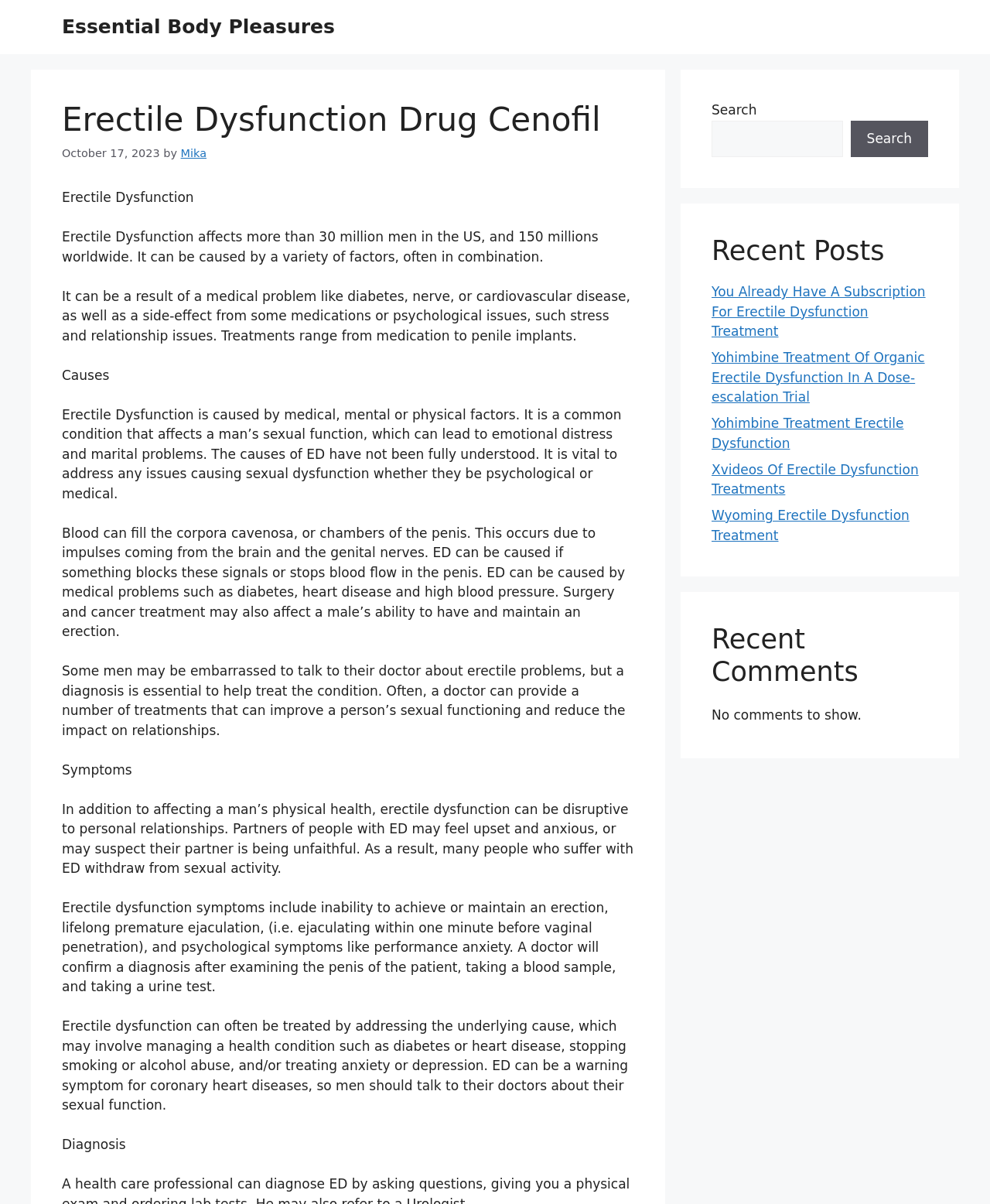Find and indicate the bounding box coordinates of the region you should select to follow the given instruction: "Search for a topic".

[0.719, 0.1, 0.851, 0.13]